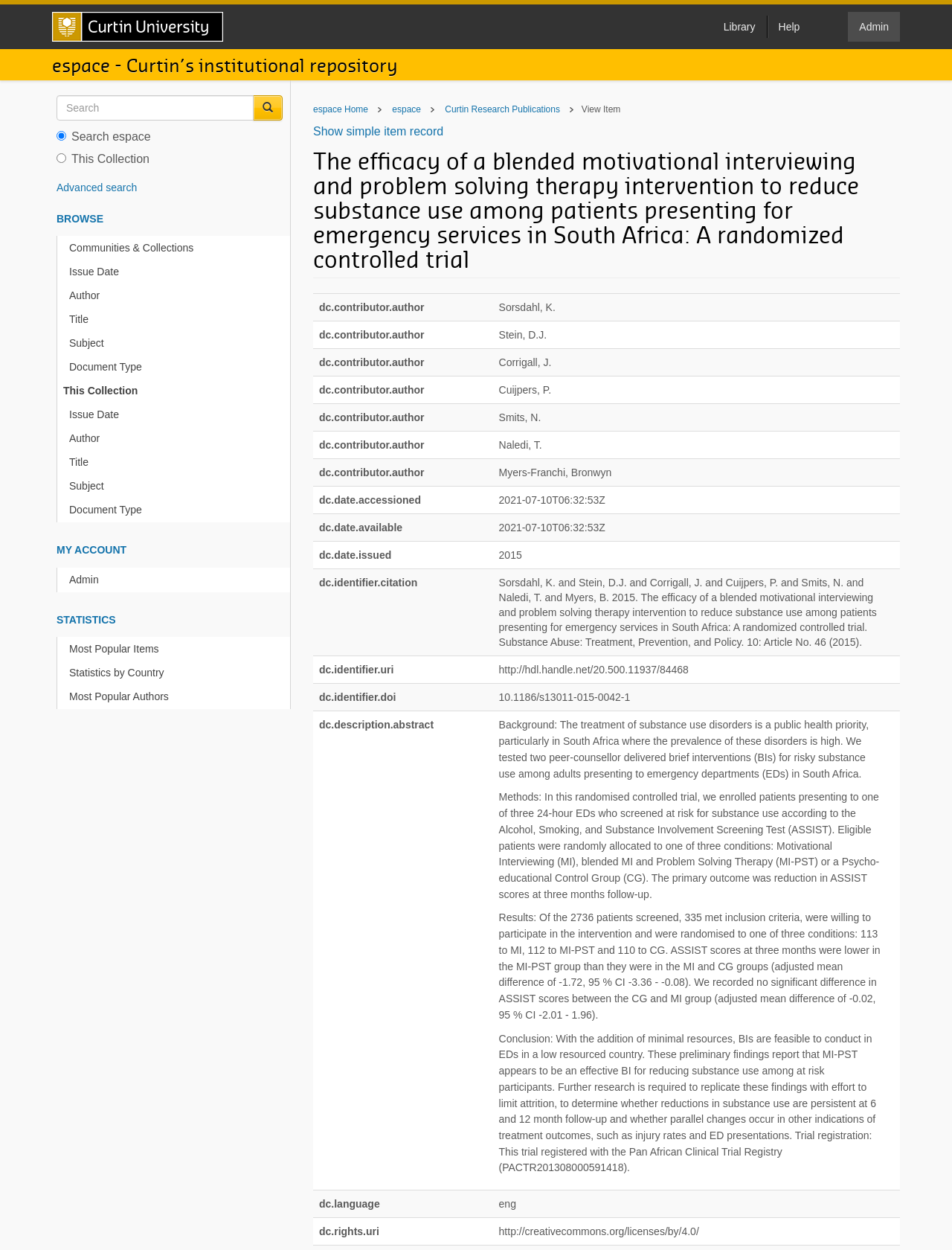Please identify the coordinates of the bounding box for the clickable region that will accomplish this instruction: "Show simple item record".

[0.329, 0.1, 0.466, 0.11]